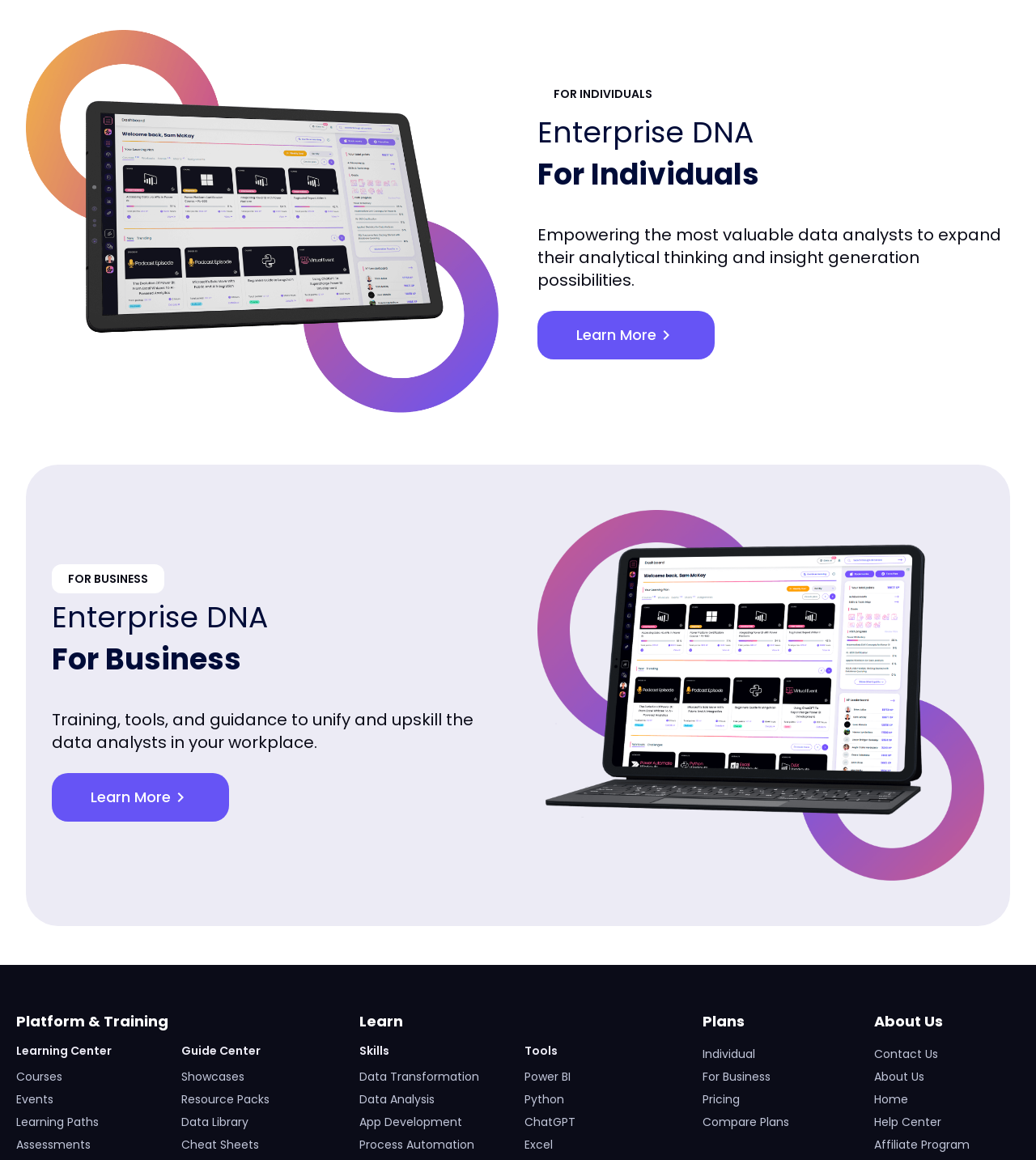Respond to the question below with a single word or phrase: What is the name of the platform mentioned on the website?

Power BI